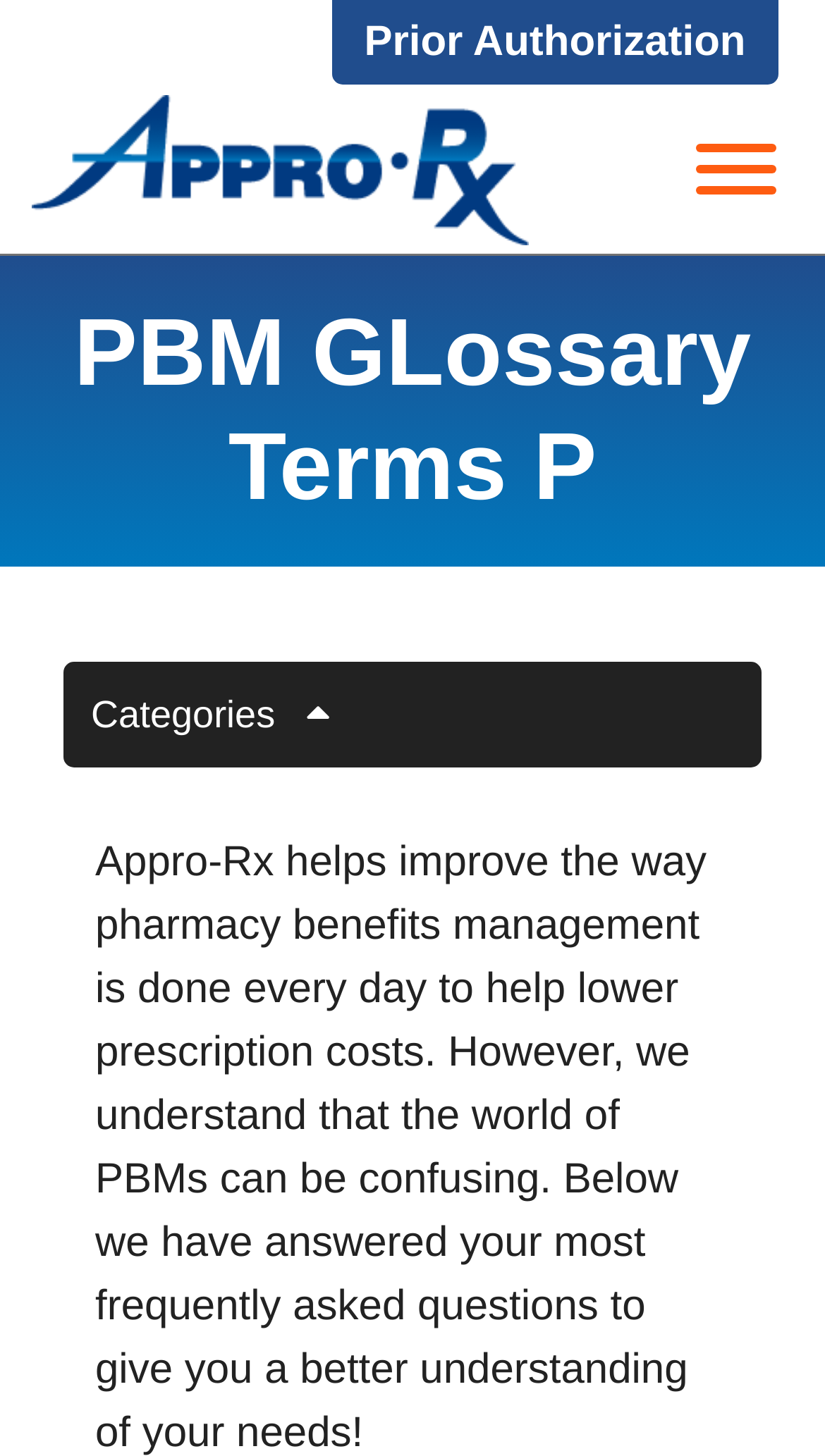Provide a comprehensive description of the webpage.

The webpage is about Appro-Rx, a company that aims to redefine Prescription Benefit Management for better Healthcare in the United States. At the top of the page, there is a navigation menu with a link to "Prior Authorization" and the company's logo, which is an image. Below the logo, there is a heading that reads "PBM Glossary Terms P". 

To the right of the heading, there is a button labeled "View Menu" that, when expanded, controls a container with links. Below the heading, there is a button labeled "Categories" with an arrow icon, which, when expanded, controls a menu collapse element.

The main content of the page is divided into paragraphs. The first paragraph starts with the text "Appro-Rx" and continues with a description of how the company helps improve the way pharmacy benefits management is done every day to help lower prescription costs. The second paragraph starts with the text "However" and explains that the world of PBMs can be confusing. Below this, there is a sentence that reads "Below we have answered your most frequently" and is cut off, likely indicating that there is more content below.

At the bottom right of the page, there is a static text that reads "Copied!".